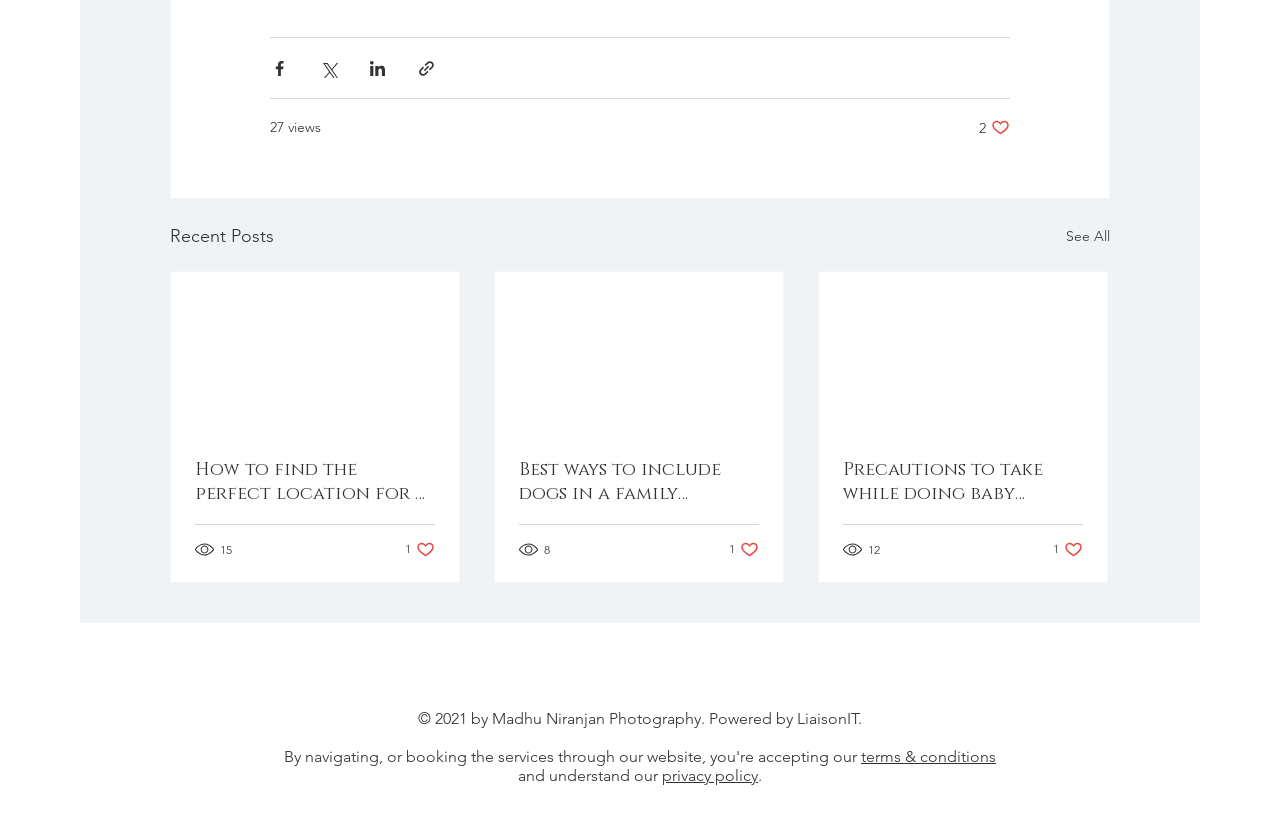Determine the bounding box coordinates for the region that must be clicked to execute the following instruction: "Visit the Facebook page".

[0.477, 0.804, 0.496, 0.834]